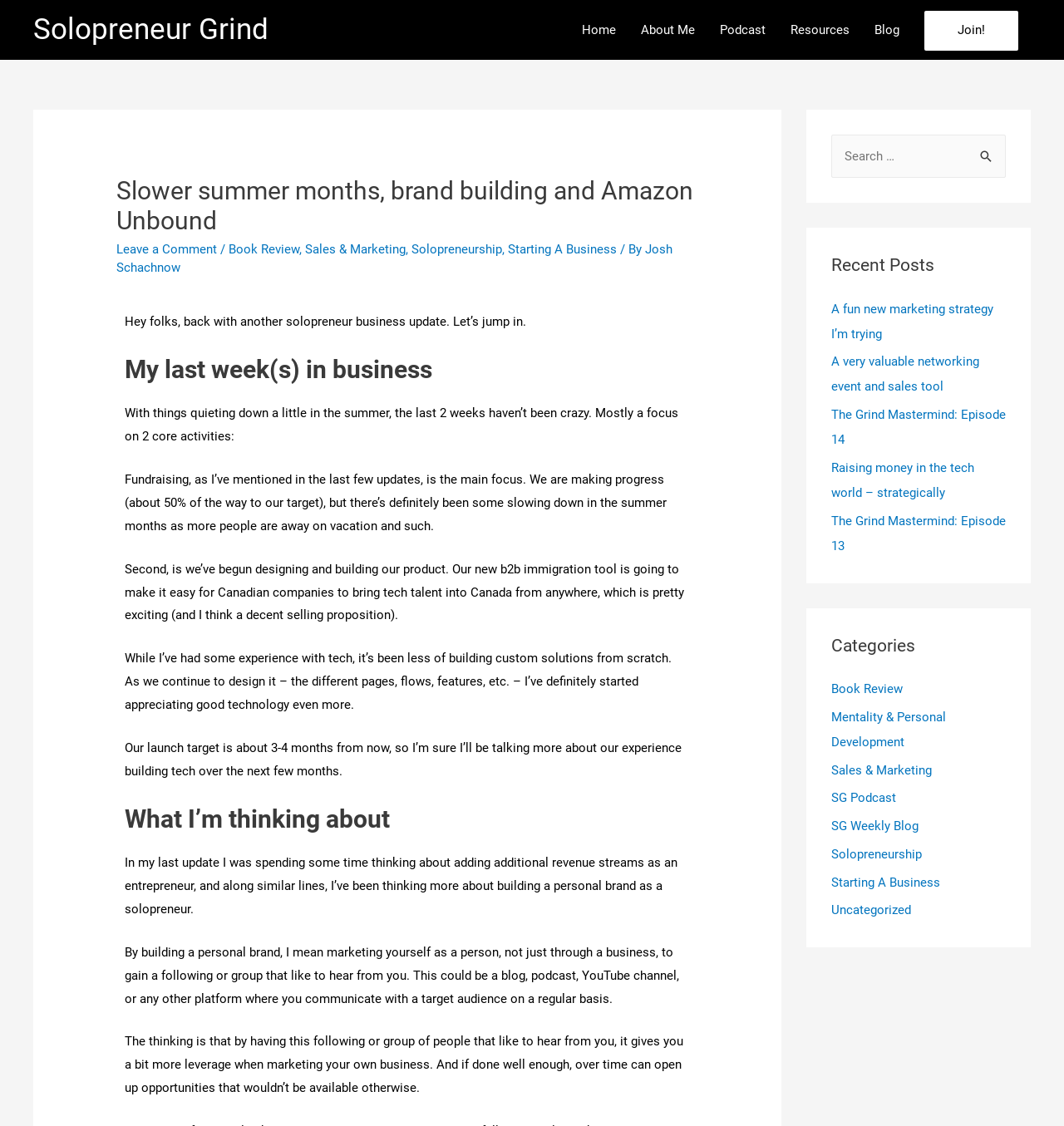Give a detailed account of the webpage, highlighting key information.

This webpage is a blog post titled "Slower summer months, brand building and Amazon Unbound - Solopreneur Grind". At the top, there is a navigation menu with links to "Home", "About Me", "Podcast", "Resources", "Blog", and "Join!". Below the navigation menu, there is a header section with a heading that matches the title of the blog post. 

To the right of the header section, there is a link to "Leave a Comment" and several category links, including "Book Review", "Sales & Marketing", "Solopreneurship", and "Starting A Business". 

The main content of the blog post is divided into three sections: "My last week(s) in business", "What I’m thinking about", and an unnamed section. The first section discusses the author's focus on fundraising and building a product, a new b2b immigration tool. The second section talks about building a personal brand as a solopreneur and how it can open up opportunities. 

On the right side of the page, there is a complementary section with a search box, a "Recent Posts" section, and a "Categories" section. The "Recent Posts" section lists several recent blog posts, including "A fun new marketing strategy I’m trying" and "Raising money in the tech world – strategically". The "Categories" section lists various categories, including "Book Review", "Mentality & Personal Development", and "Solopreneurship".